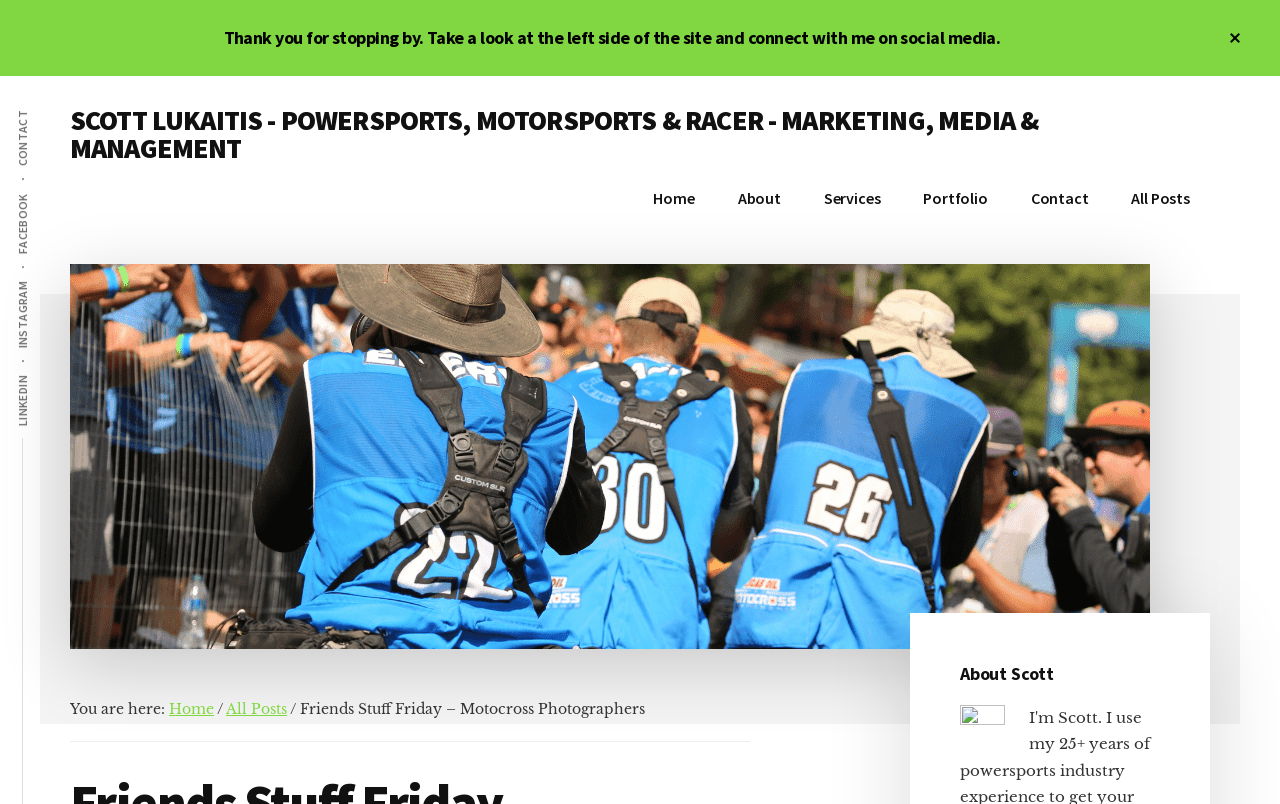Give the bounding box coordinates for the element described by: "Close Top Banner".

[0.93, 0.0, 1.0, 0.094]